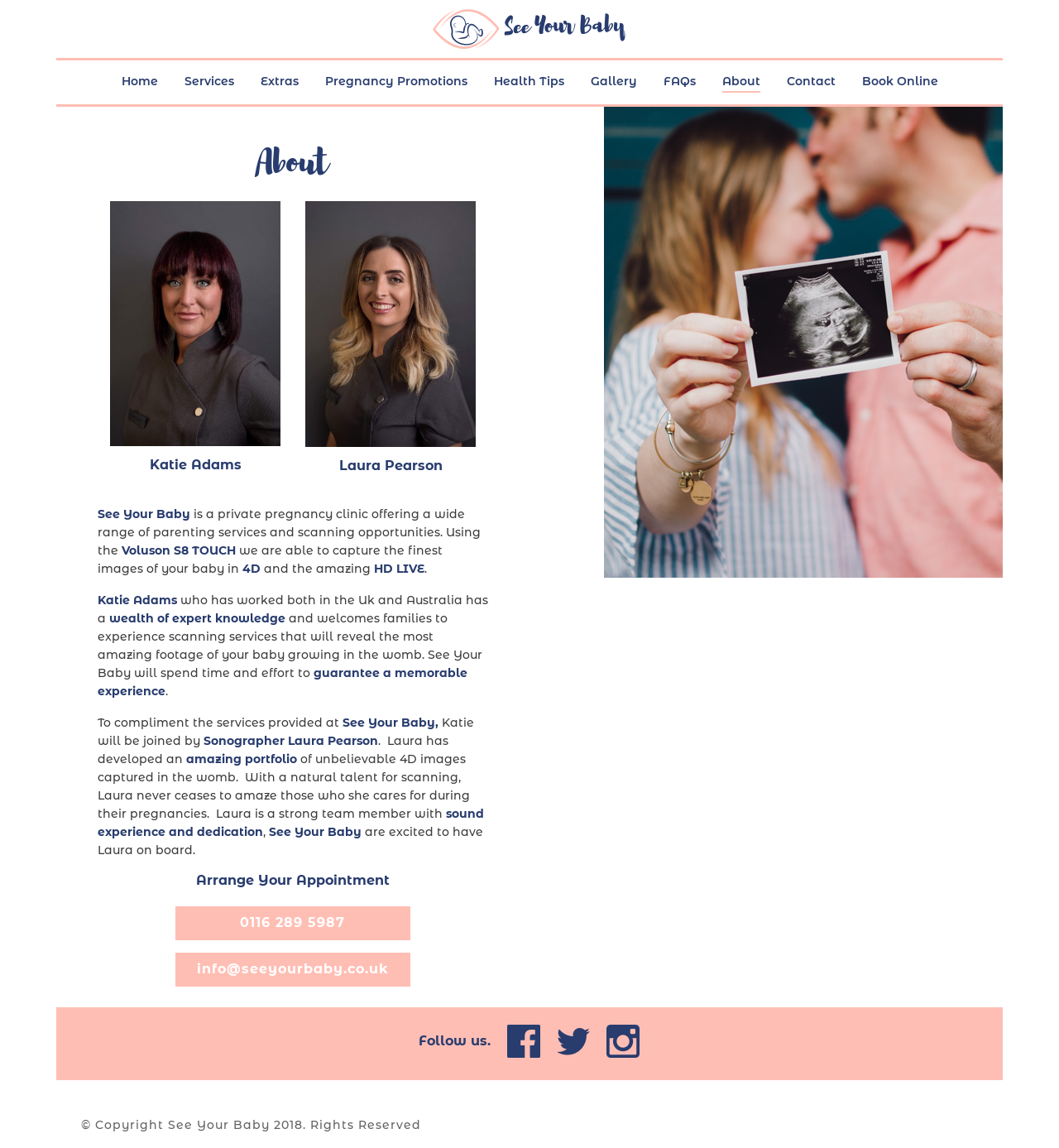Specify the bounding box coordinates of the region I need to click to perform the following instruction: "Follow us on Facebook". The coordinates must be four float numbers in the range of 0 to 1, i.e., [left, top, right, bottom].

[0.479, 0.899, 0.511, 0.912]